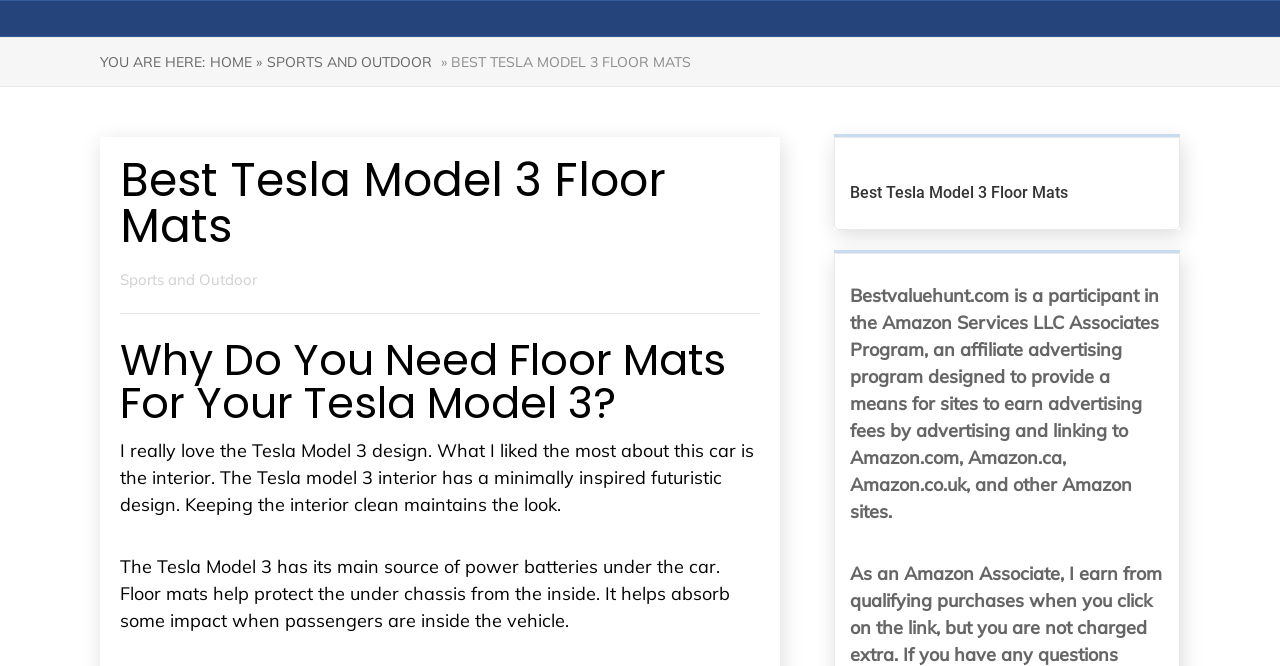Please find the bounding box for the UI component described as follows: "Sports and Outdoor".

[0.209, 0.08, 0.338, 0.107]